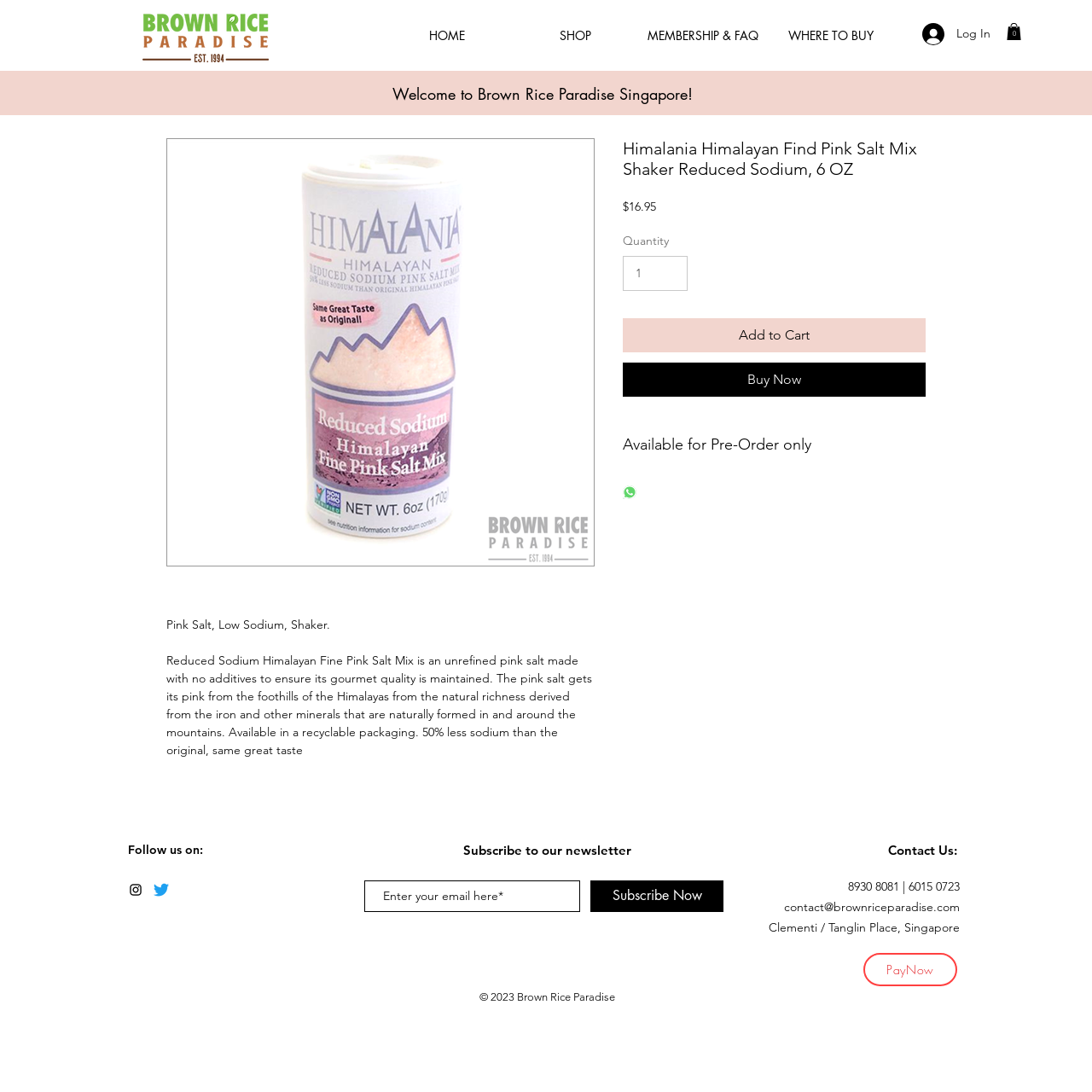Could you locate the bounding box coordinates for the section that should be clicked to accomplish this task: "follow the ninth link".

None